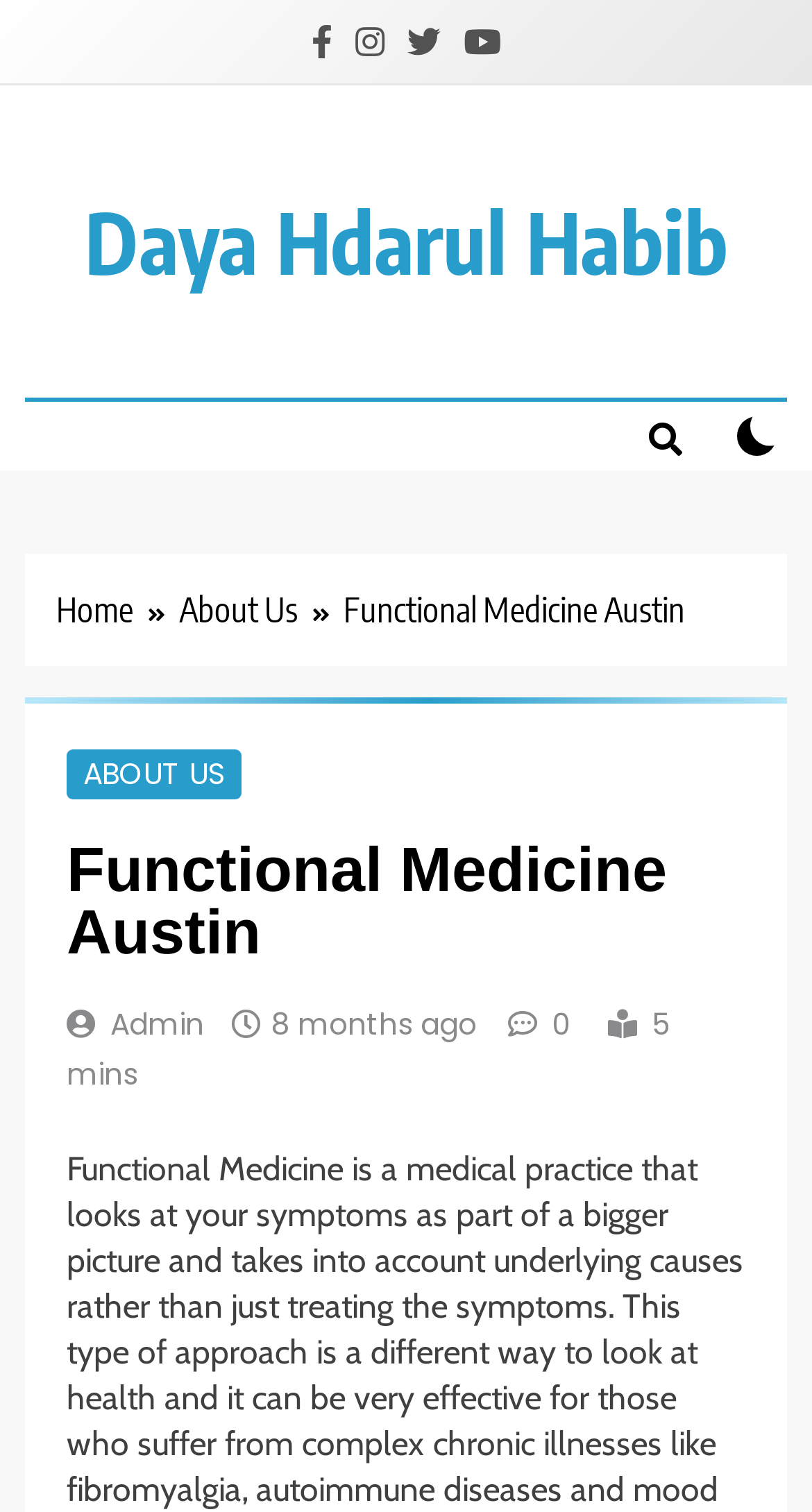What is the time duration mentioned on the webpage?
Look at the image and respond with a single word or a short phrase.

5 mins